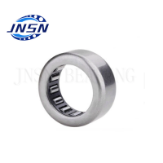Offer an in-depth description of the image shown.

The image features a TA Style Standard Needle Roller Bearing, specifically model TA1215Z, measuring 12x19x15 mm. This finely crafted component is commonly used in various mechanical applications, known for its efficiency in reducing friction and supporting loads. The bearing's exterior is sleek and metallic, showcasing high-quality workmanship typical of JNSN Bearings, a reputable manufacturer in the industry. The image clearly highlights the bearing's intricate inner structure designed for optimal performance. This product is part of a broader catalog, suggesting its importance in the context of industrial machinery and automotive applications.